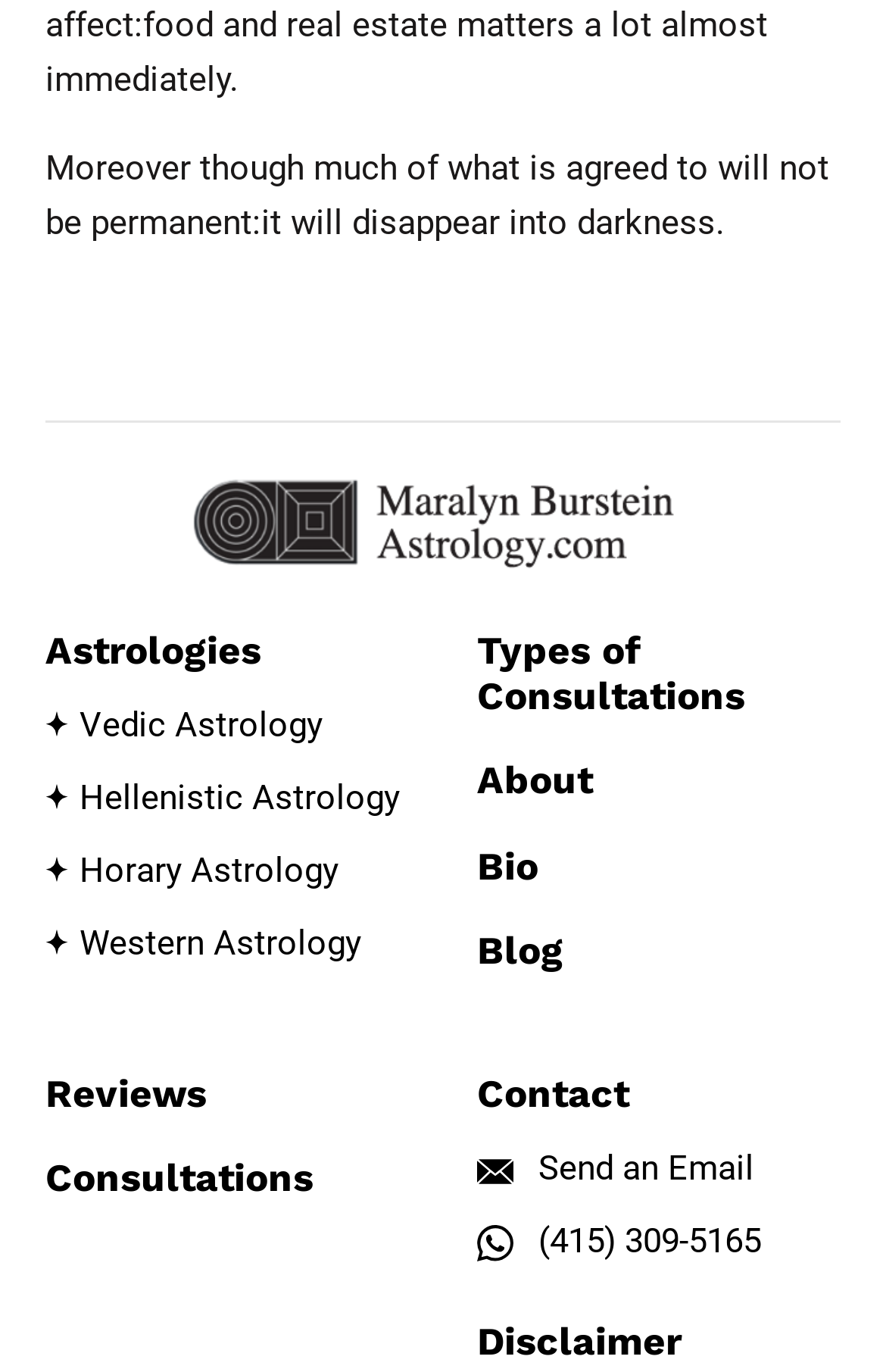Locate the bounding box coordinates of the clickable area needed to fulfill the instruction: "View Reviews".

[0.051, 0.78, 0.233, 0.813]